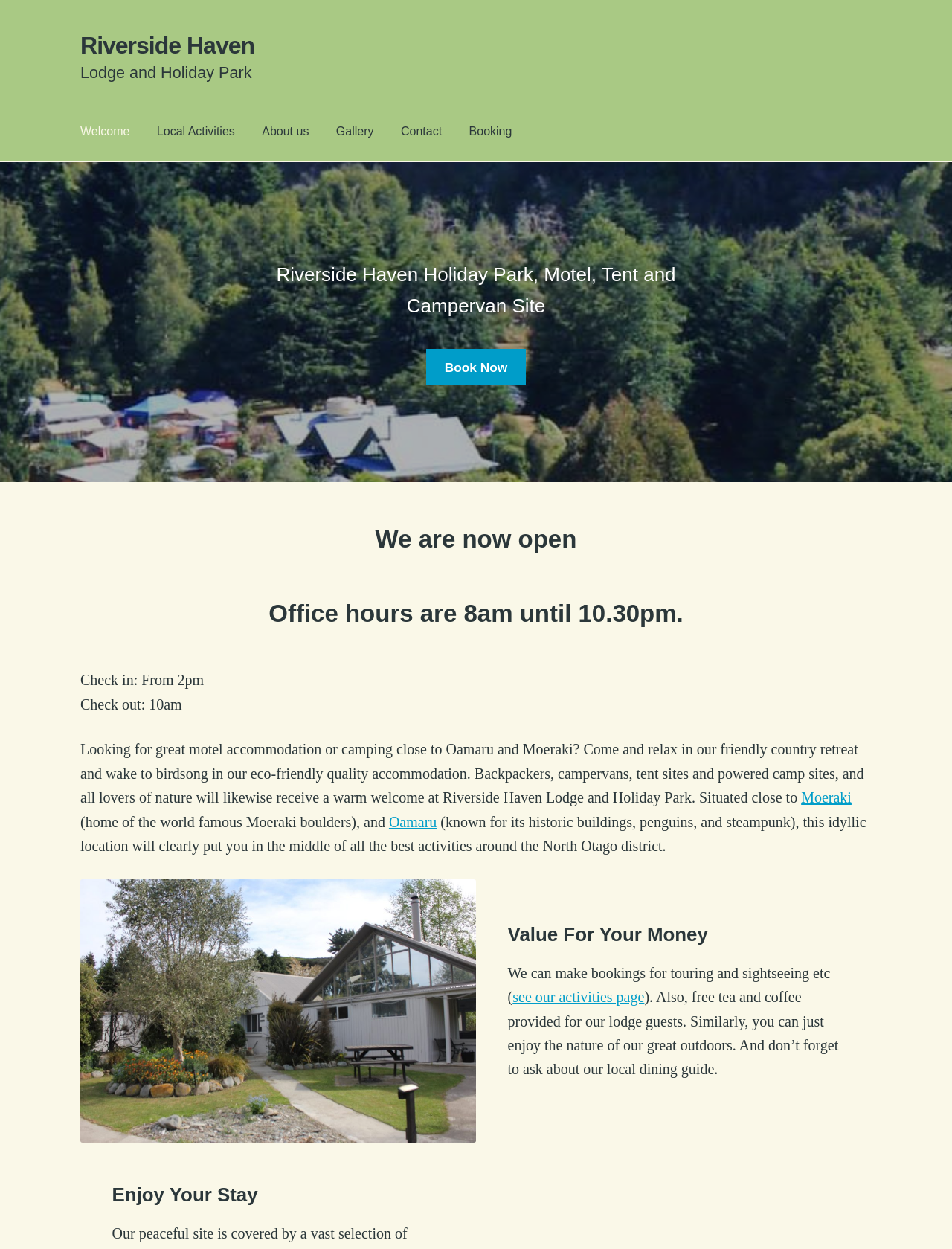What is the office hour of Riverside Haven?
Give a one-word or short phrase answer based on the image.

8am until 10.30pm